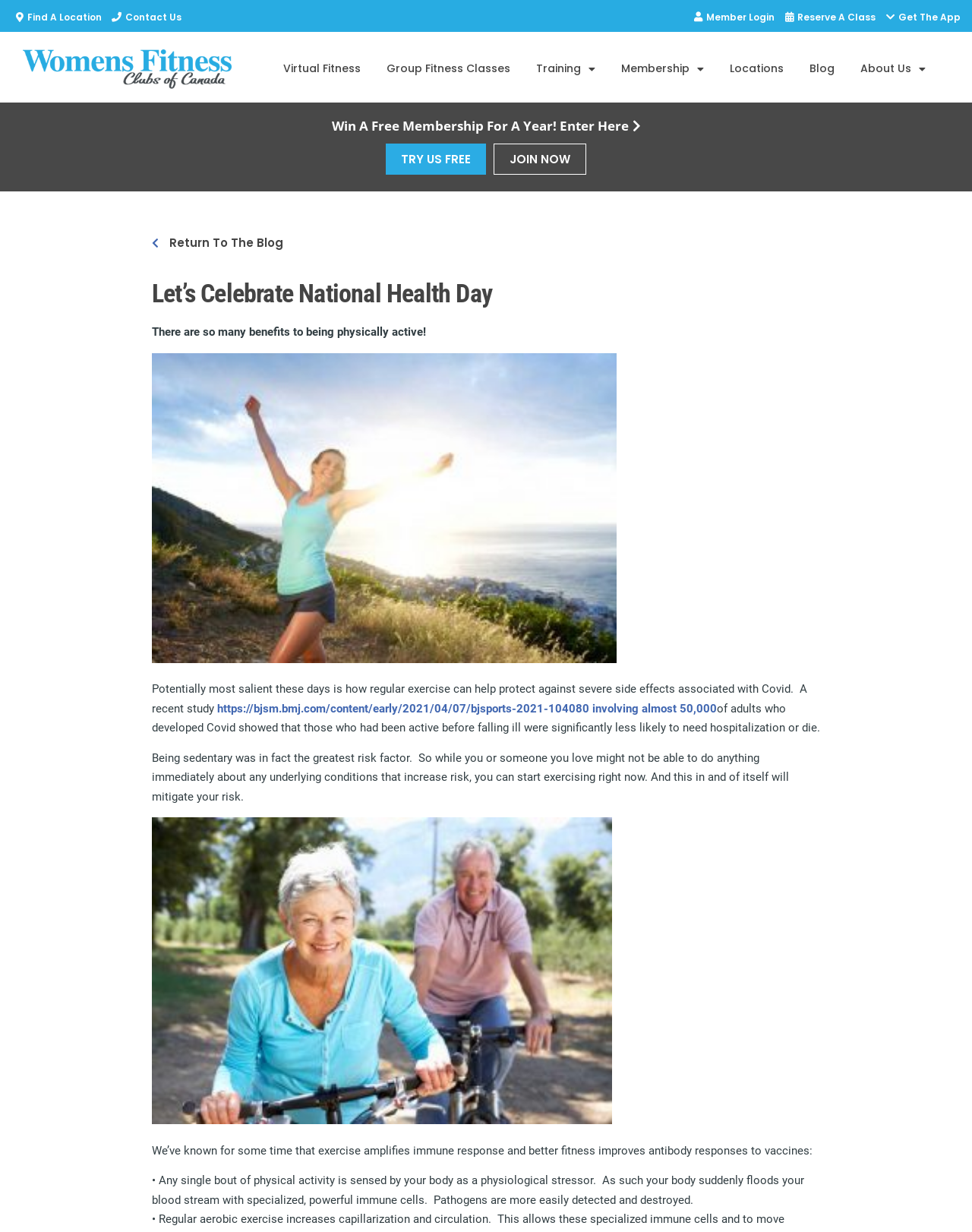Determine the bounding box coordinates of the section I need to click to execute the following instruction: "Get the app". Provide the coordinates as four float numbers between 0 and 1, i.e., [left, top, right, bottom].

[0.908, 0.006, 0.988, 0.022]